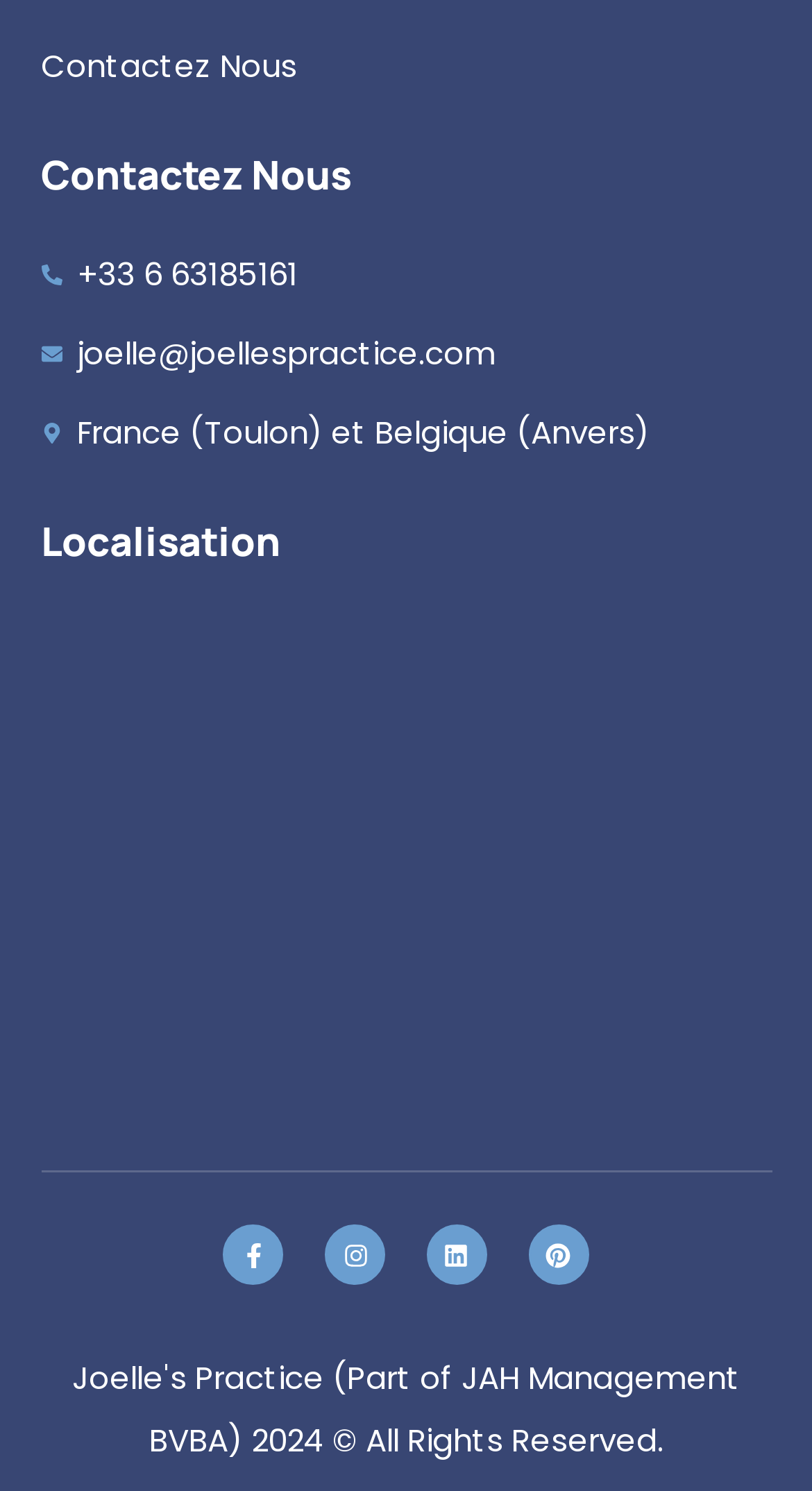What is the phone number to contact?
Using the information presented in the image, please offer a detailed response to the question.

I found the phone number by looking at the links on the webpage, specifically the one that starts with '+33' which is a common format for phone numbers in France.